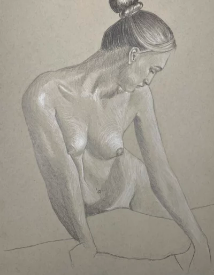What is the subject's left arm resting on?
Utilize the image to construct a detailed and well-explained answer.

The subject's left arm is gently resting on a surface, suggesting an intimate moment of relaxation, as described in the caption, which adds to the overall serene atmosphere of the artwork.